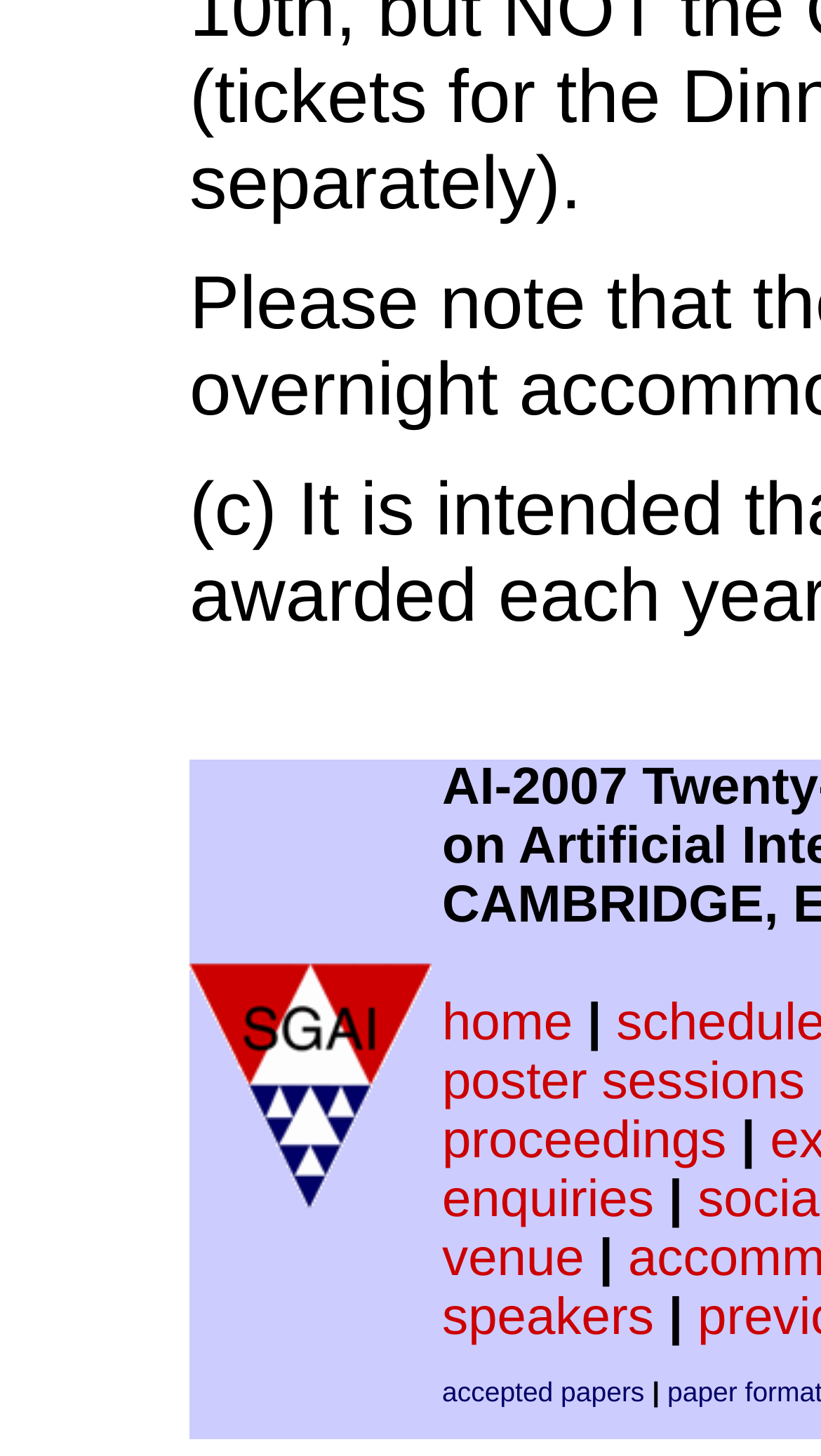Please locate the bounding box coordinates for the element that should be clicked to achieve the following instruction: "contact enquiries". Ensure the coordinates are given as four float numbers between 0 and 1, i.e., [left, top, right, bottom].

[0.538, 0.805, 0.797, 0.844]